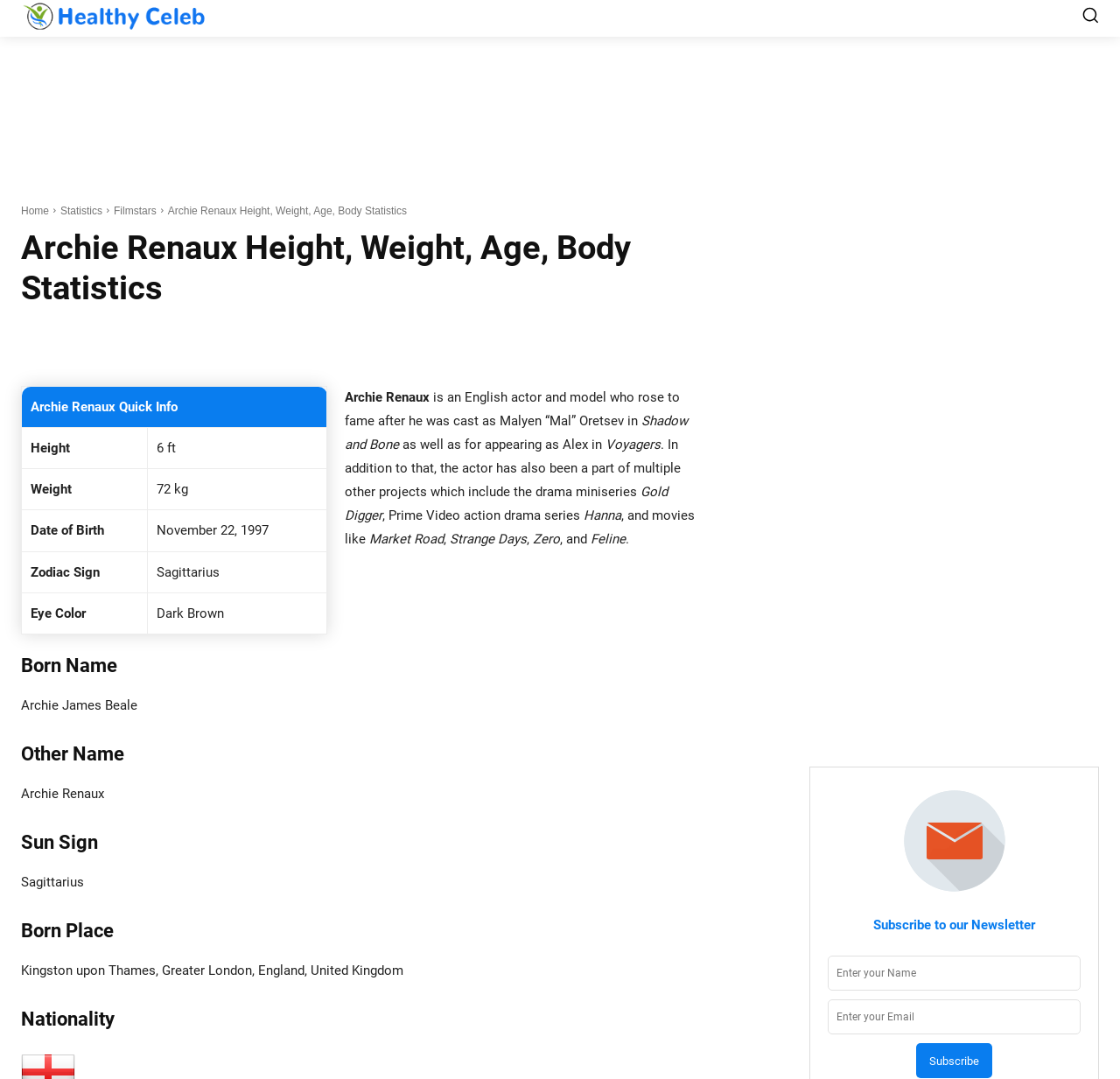Find the UI element described as: "Reviews" and predict its bounding box coordinates. Ensure the coordinates are four float numbers between 0 and 1, [left, top, right, bottom].

[0.528, 0.0, 0.588, 0.034]